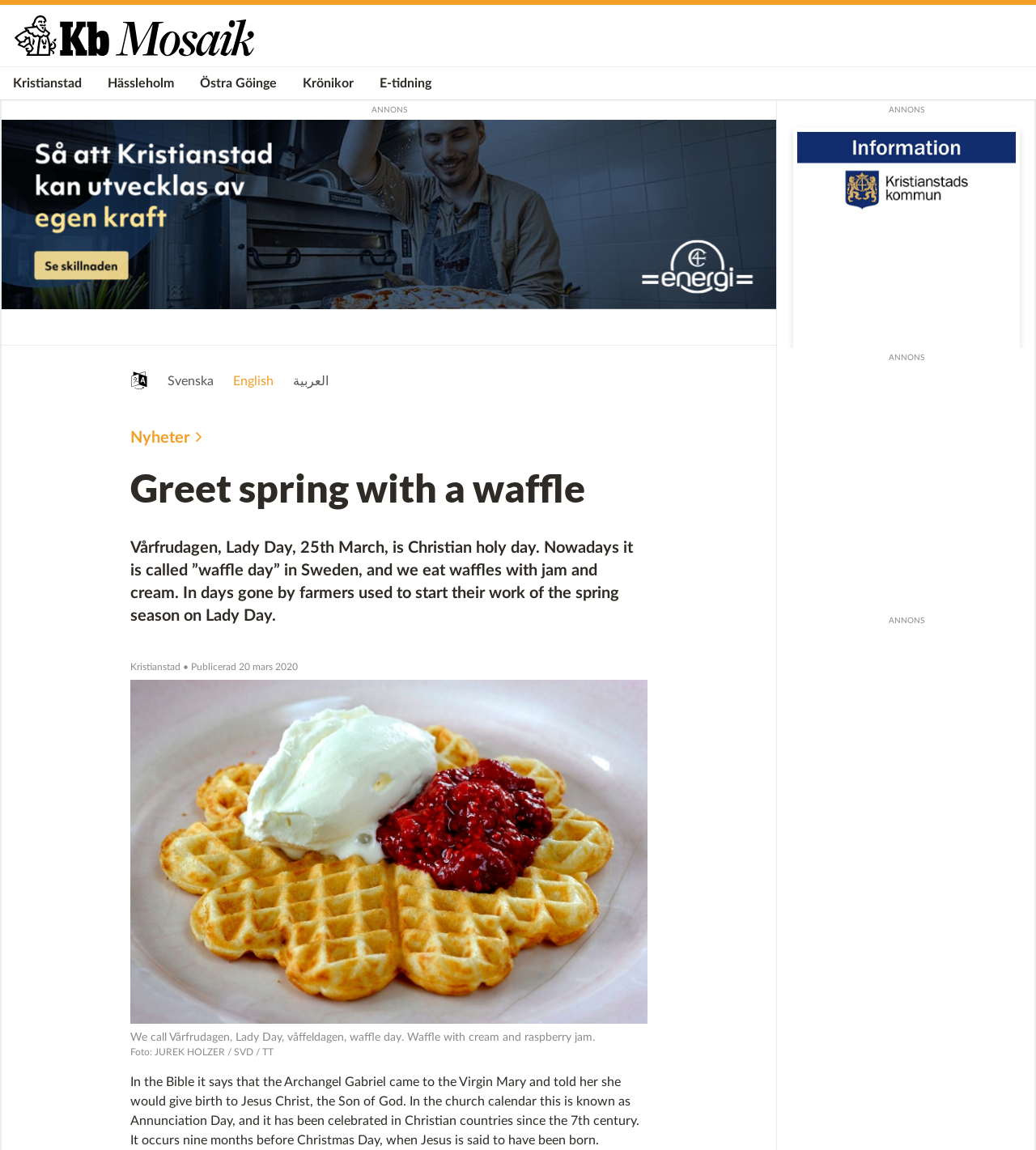Provide the bounding box for the UI element matching this description: "Svenska".

[0.162, 0.326, 0.207, 0.337]